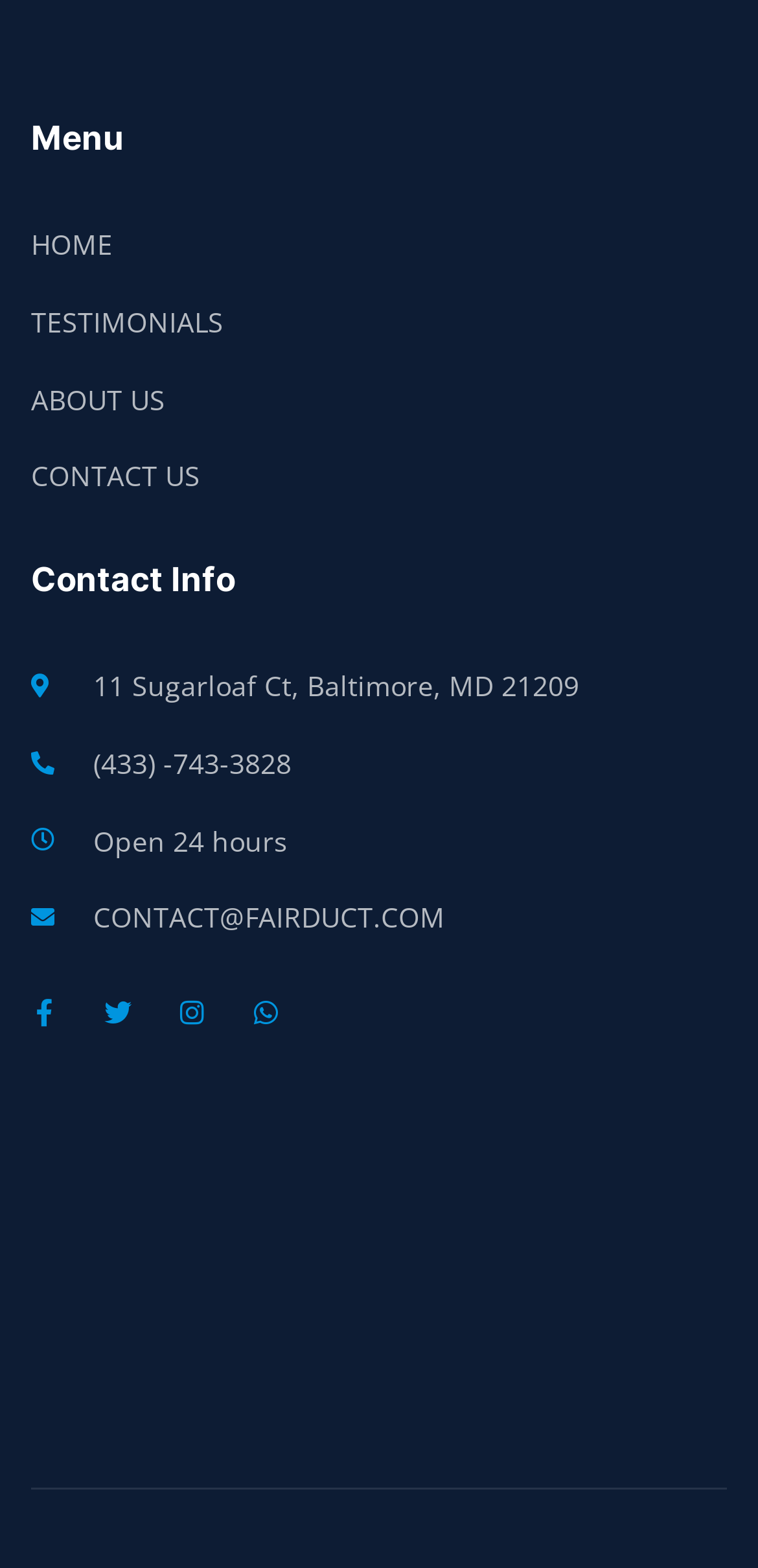Please answer the following question using a single word or phrase: 
How many social media links are there?

4